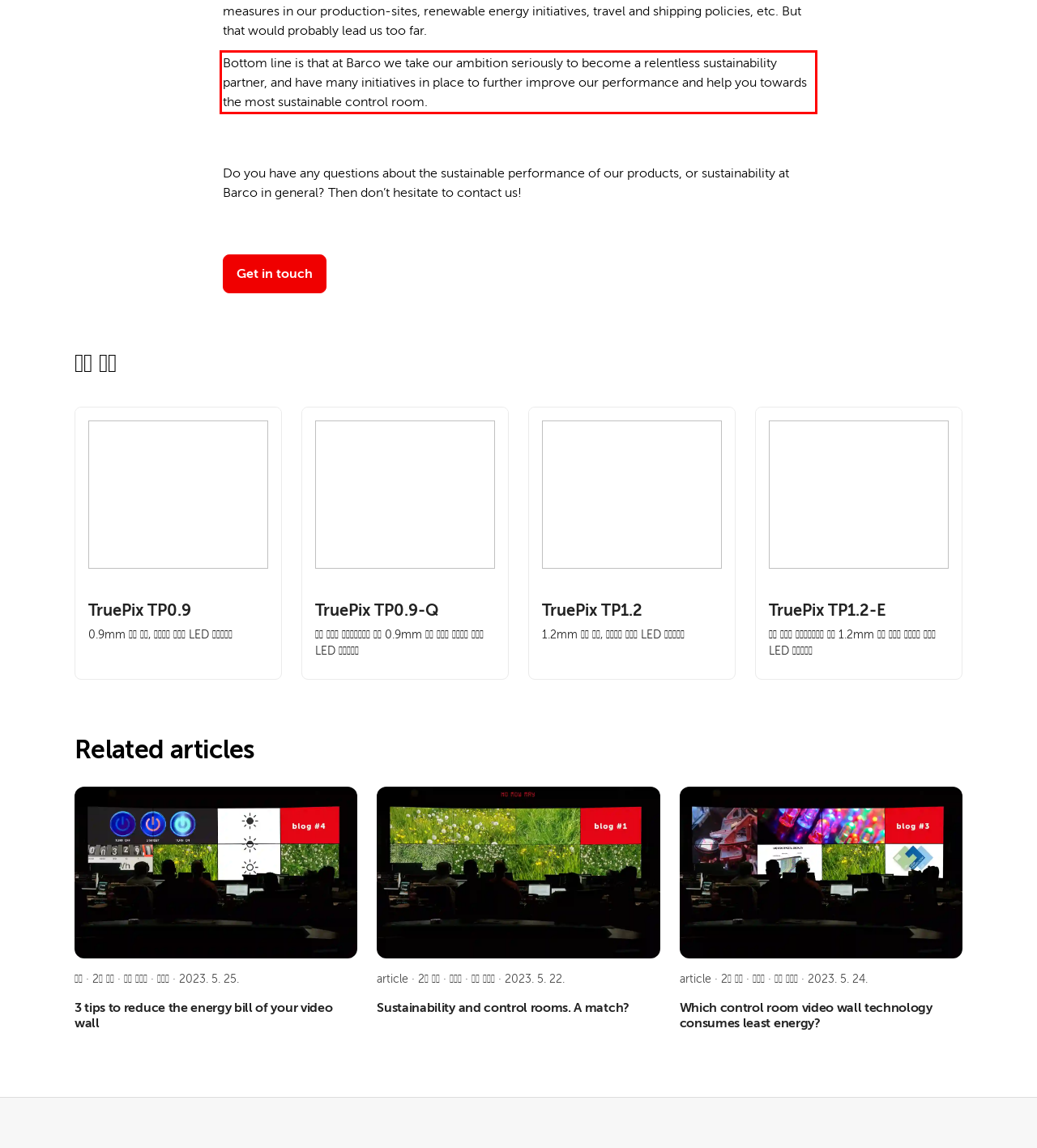Identify the text inside the red bounding box in the provided webpage screenshot and transcribe it.

Bottom line is that at Barco we take our ambition seriously to become a relentless sustainability partner, and have many initiatives in place to further improve our performance and help you towards the most sustainable control room.